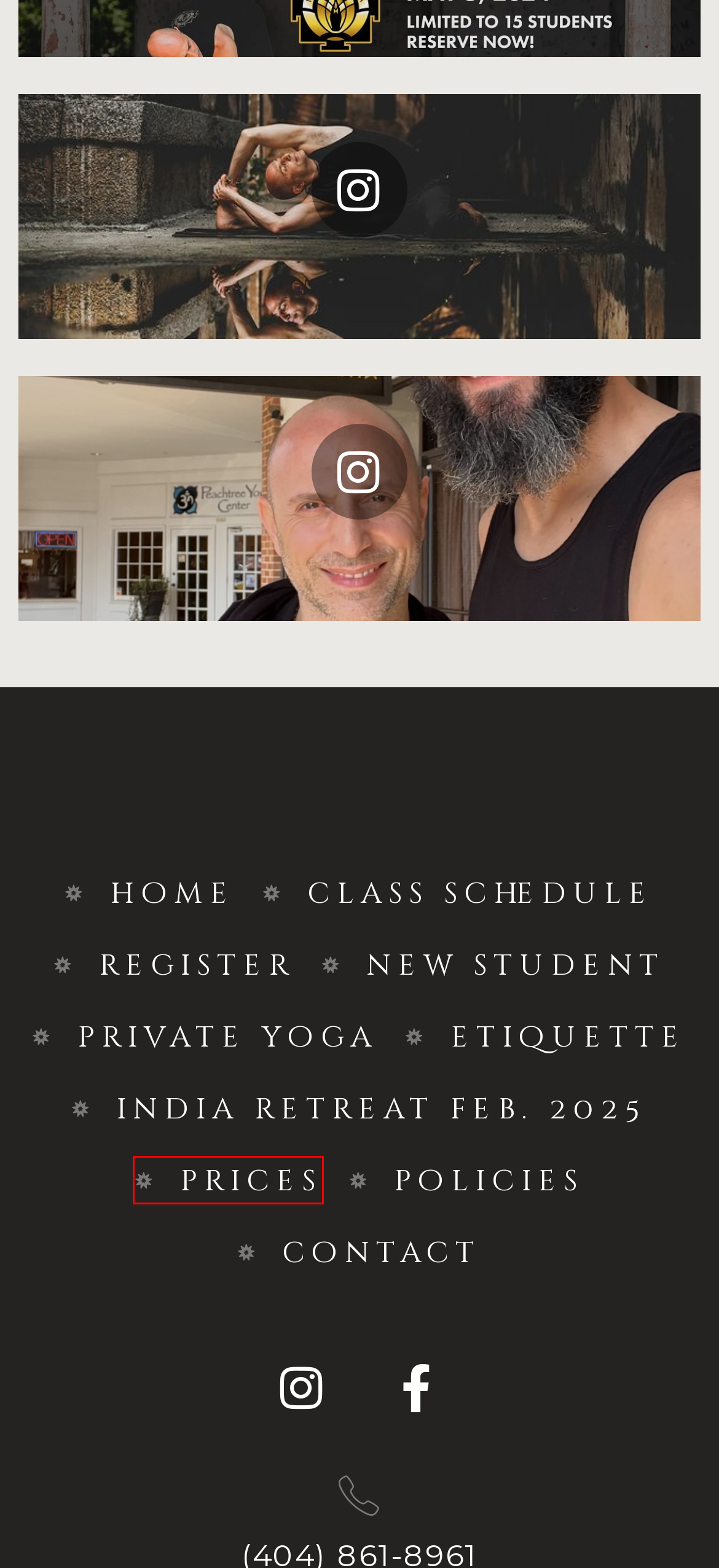Check out the screenshot of a webpage with a red rectangle bounding box. Select the best fitting webpage description that aligns with the new webpage after clicking the element inside the bounding box. Here are the candidates:
A. Private Yoga Sessions - Mysore Yoga Atlanta
B. Etiquette - Mysore Yoga Atlanta
C. Pricing - Mysore Yoga Atlanta
D. India Retreat Feb. 2025 - Mysore Yoga Atlanta
E. Policies - Mysore Yoga Atlanta
F. Register - Mysore Yoga Atlanta
G. Classes - Mysore Yoga Atlanta
H. Contact - Mysore Yoga Atlanta

C